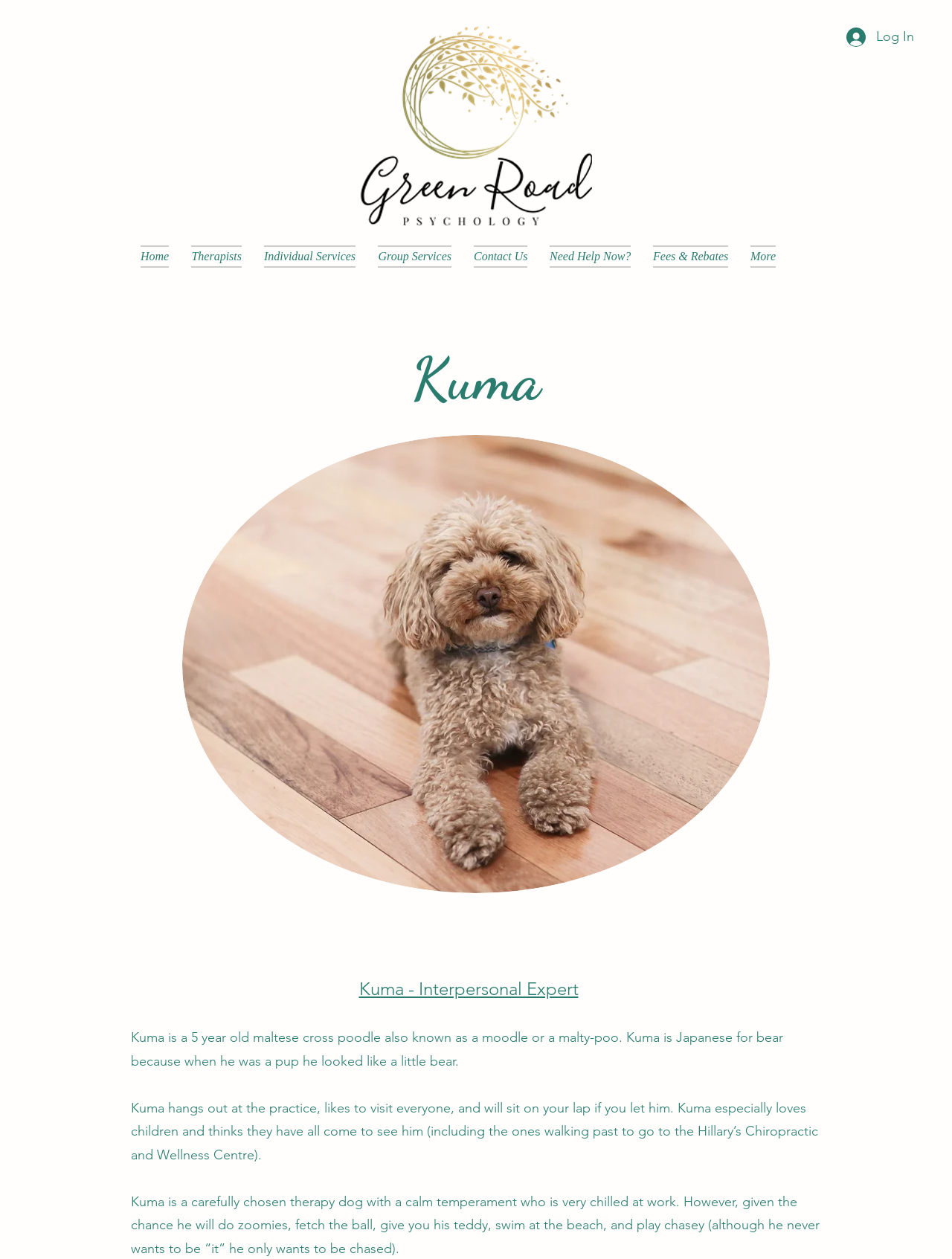Identify the bounding box coordinates for the element you need to click to achieve the following task: "Learn more about Kuma". Provide the bounding box coordinates as four float numbers between 0 and 1, in the form [left, top, right, bottom].

[0.377, 0.777, 0.607, 0.794]